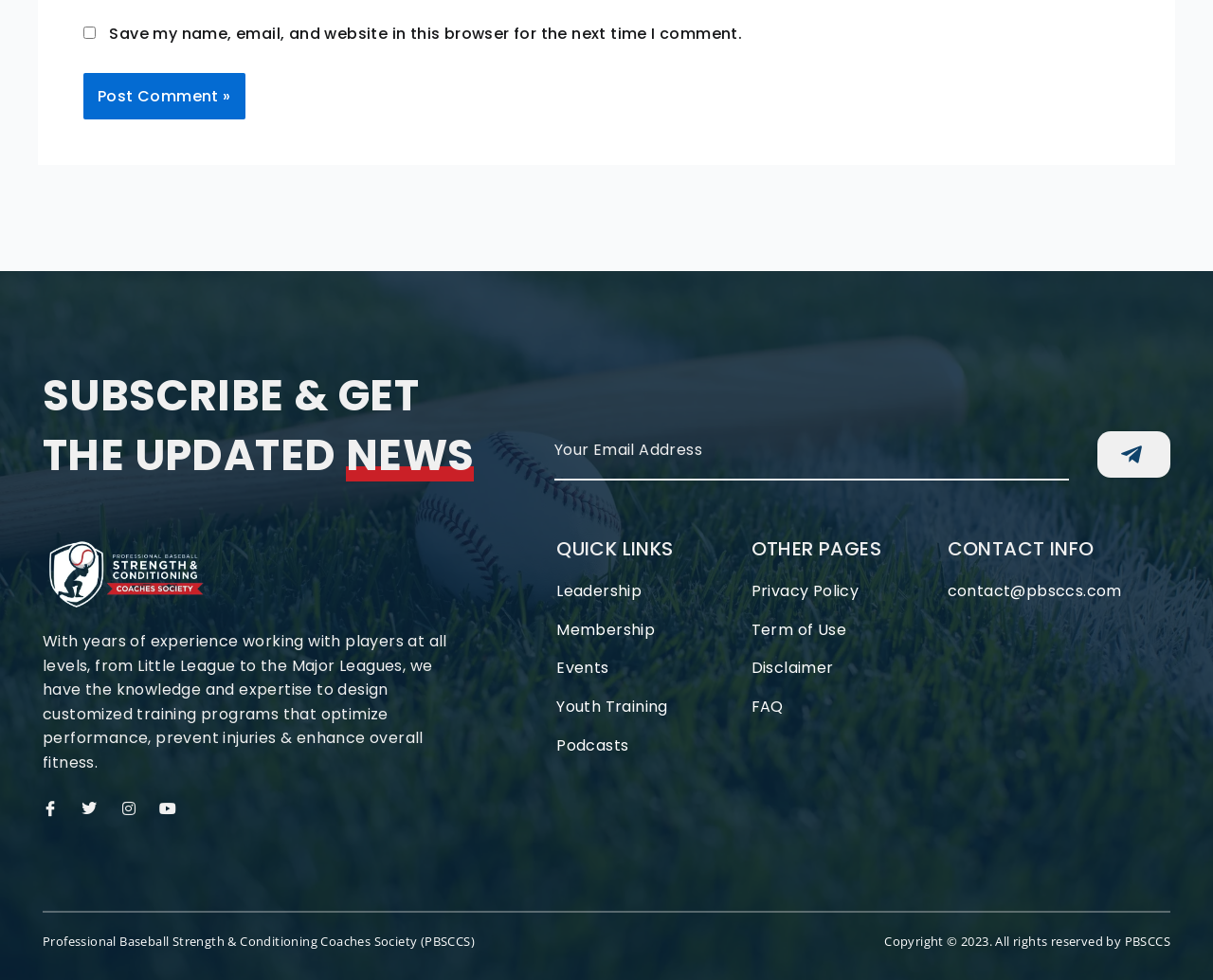Find the bounding box coordinates of the clickable area required to complete the following action: "Visit the Leadership page".

[0.459, 0.591, 0.619, 0.616]